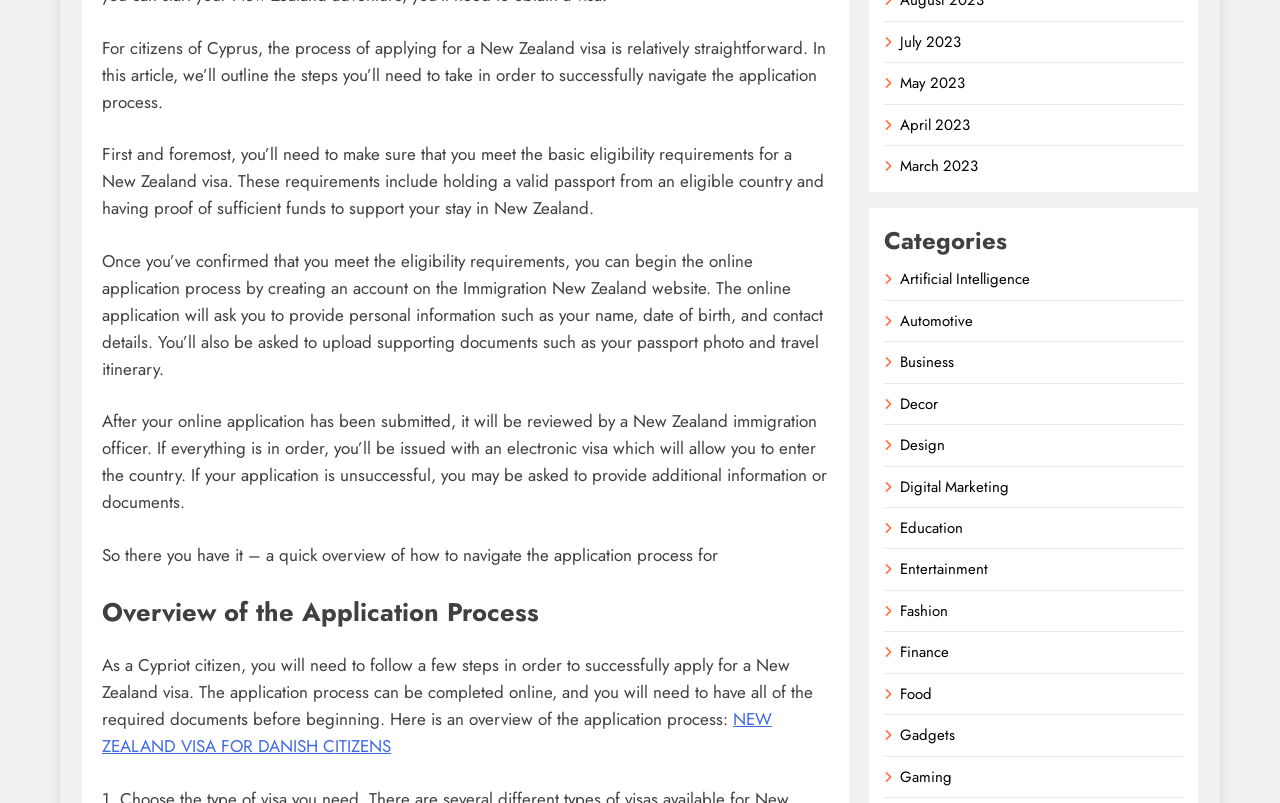Determine the bounding box coordinates for the UI element with the following description: "Food". The coordinates should be four float numbers between 0 and 1, represented as [left, top, right, bottom].

[0.703, 0.85, 0.728, 0.878]